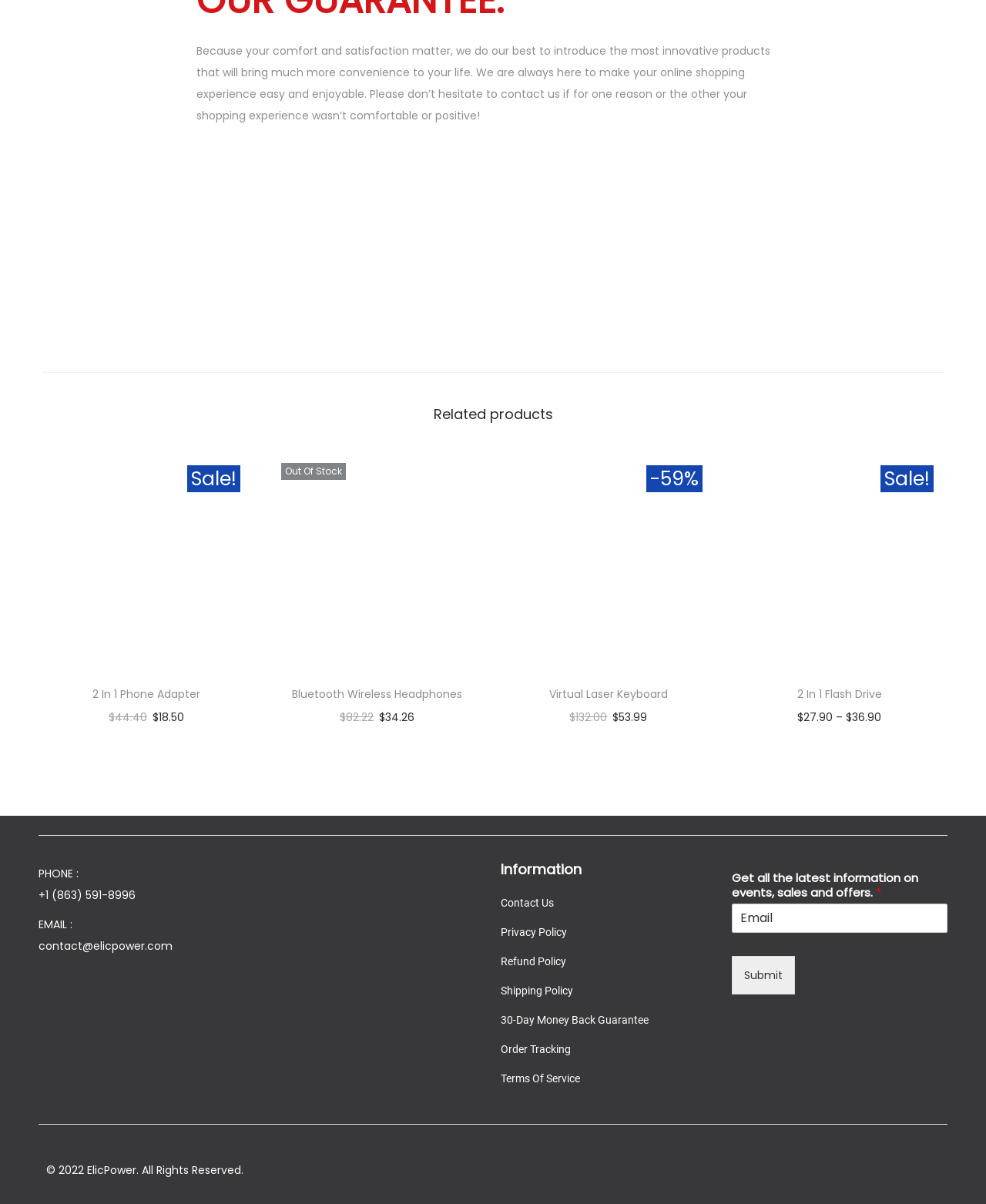Using the information shown in the image, answer the question with as much detail as possible: What is the discount percentage on the 'Virtual Laser Keyboard'?

I found the discount percentage on the 'Virtual Laser Keyboard' by looking at the product information section, where it says '-59%' next to the price.